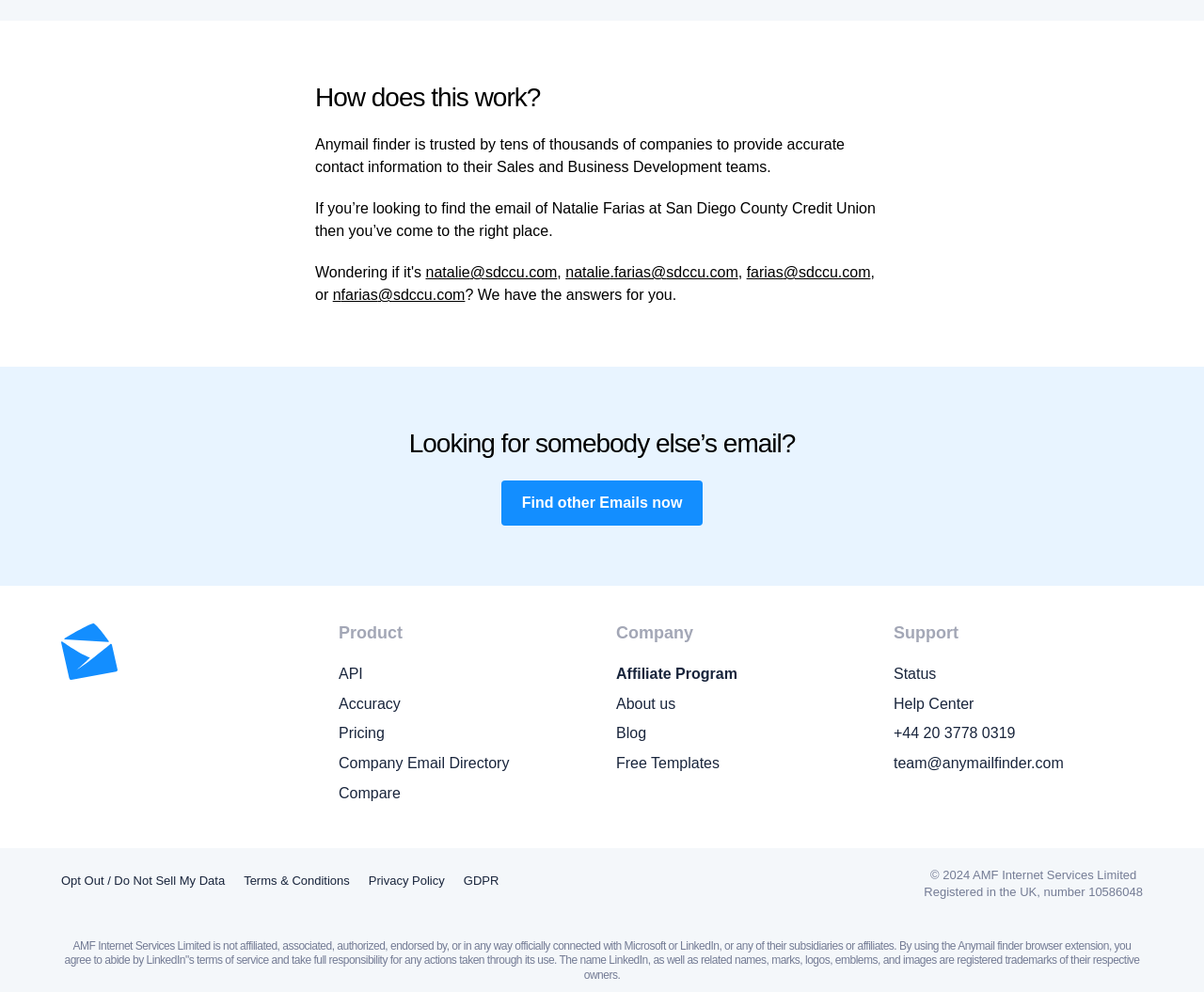Please find the bounding box coordinates of the element that you should click to achieve the following instruction: "Find other Emails now". The coordinates should be presented as four float numbers between 0 and 1: [left, top, right, bottom].

[0.416, 0.484, 0.584, 0.529]